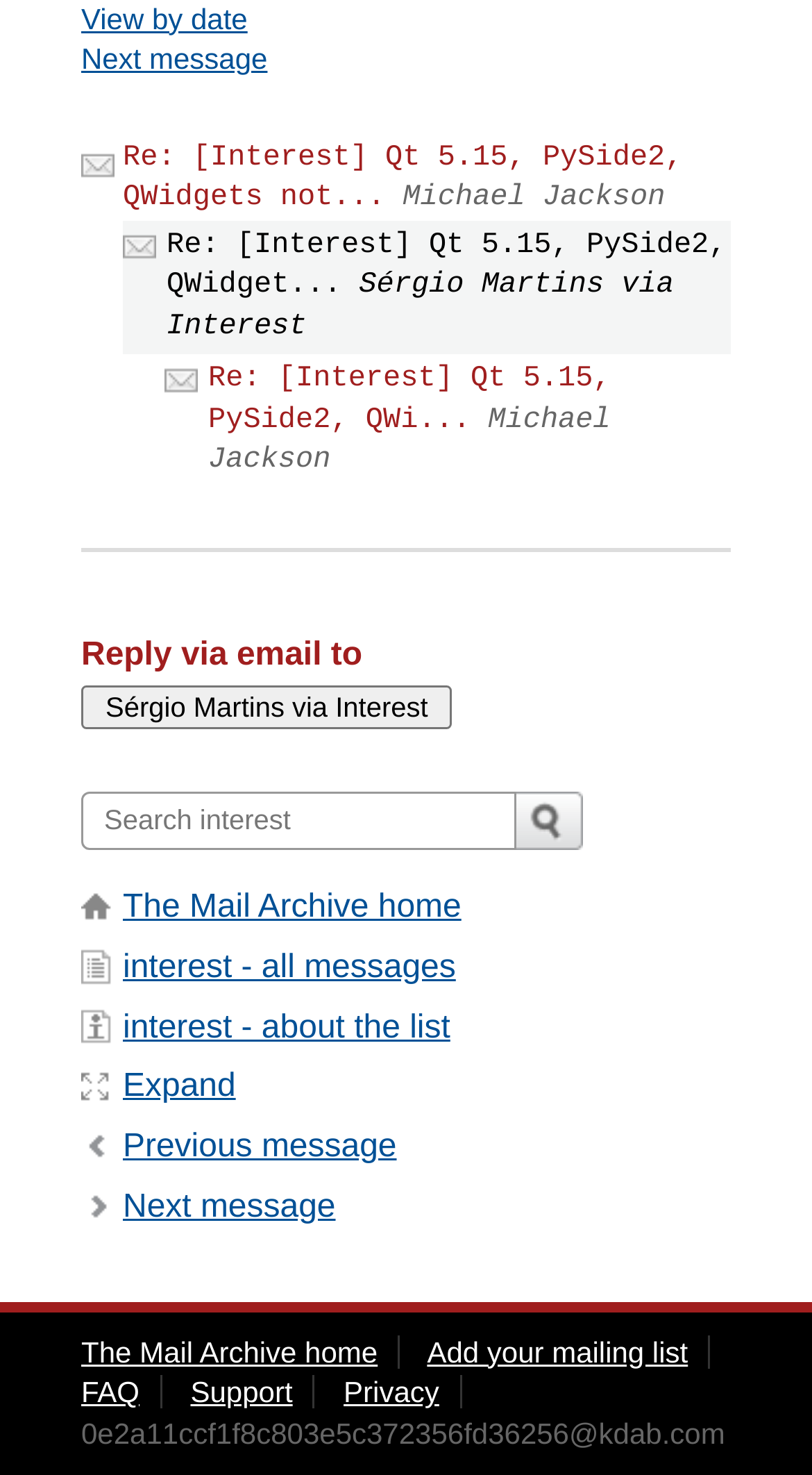Predict the bounding box of the UI element based on this description: "Expand".

[0.151, 0.725, 0.29, 0.749]